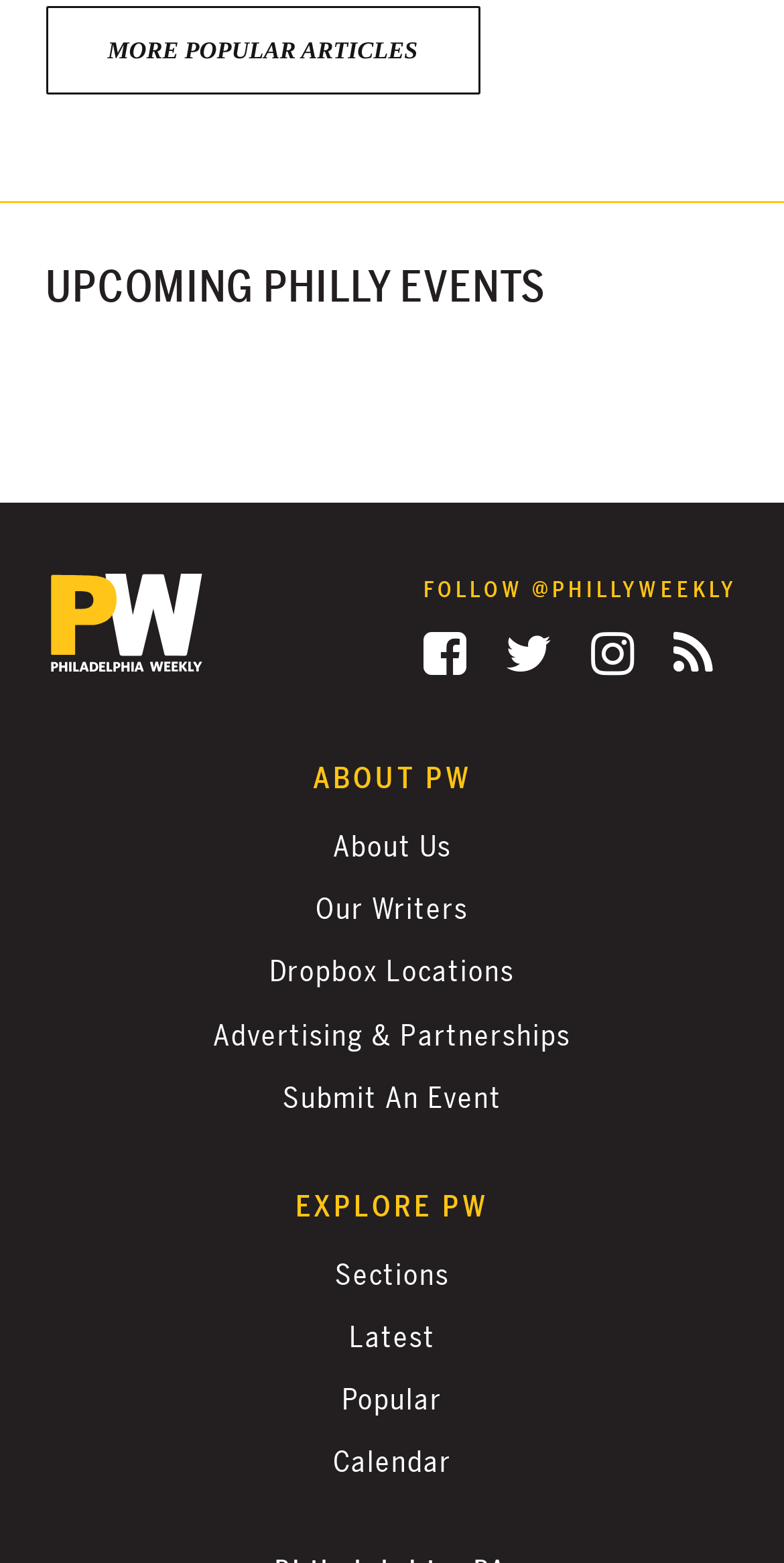Please identify the bounding box coordinates of the element's region that I should click in order to complete the following instruction: "Learn about the writers". The bounding box coordinates consist of four float numbers between 0 and 1, i.e., [left, top, right, bottom].

[0.403, 0.57, 0.597, 0.596]